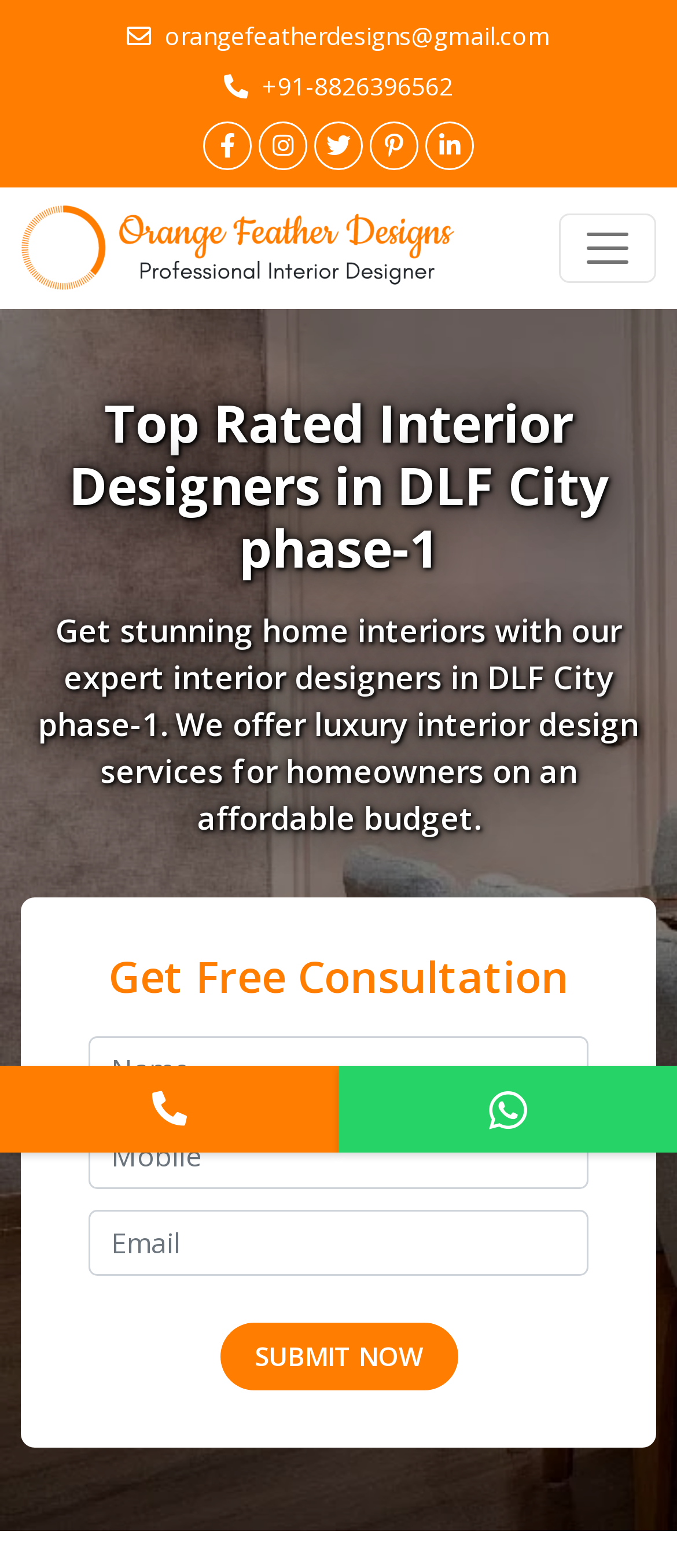Identify the main heading of the webpage and provide its text content.

Top Rated Interior Designers in DLF City phase-1